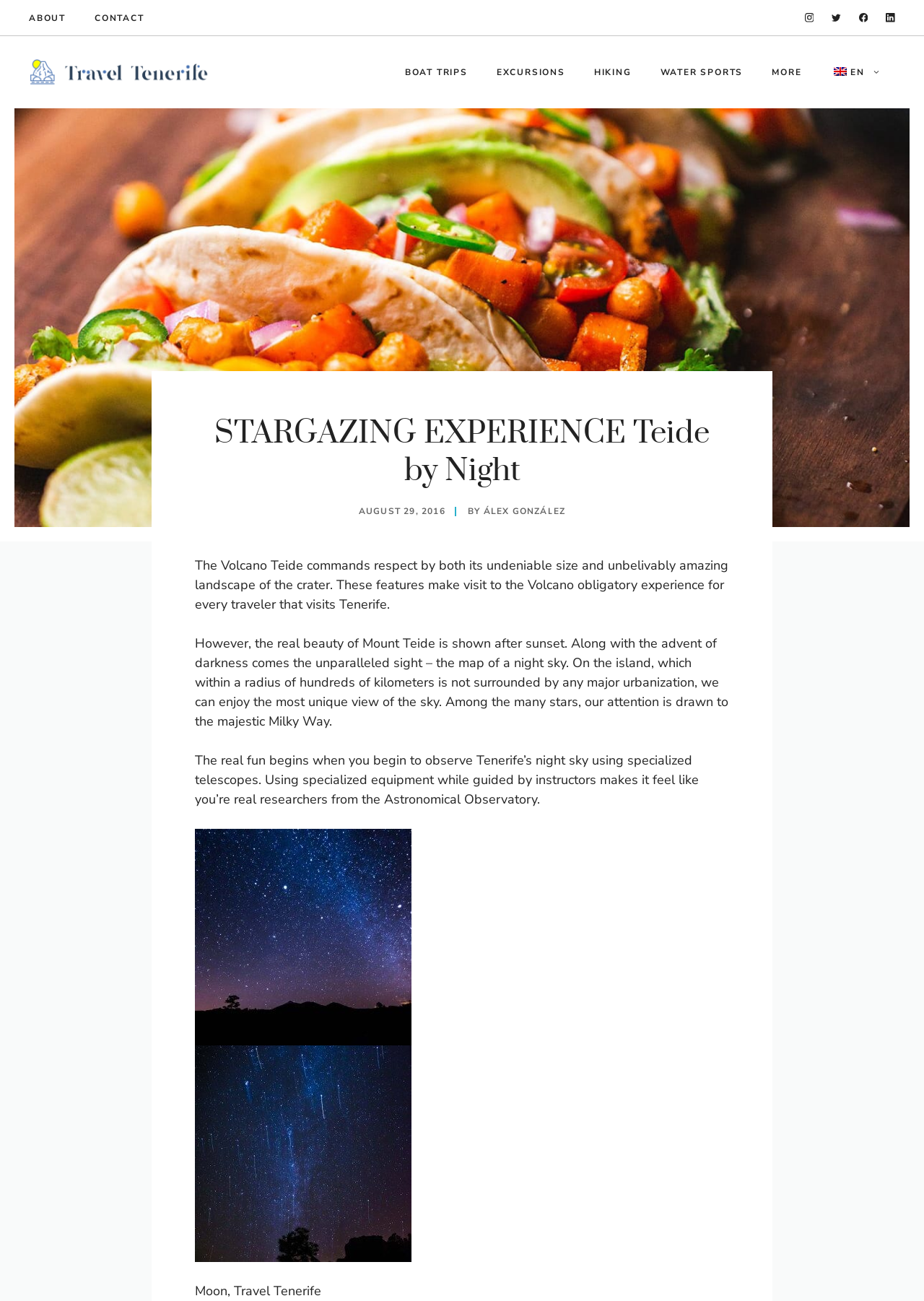Identify the bounding box coordinates for the element that needs to be clicked to fulfill this instruction: "View BOAT TRIPS page". Provide the coordinates in the format of four float numbers between 0 and 1: [left, top, right, bottom].

[0.422, 0.039, 0.522, 0.072]